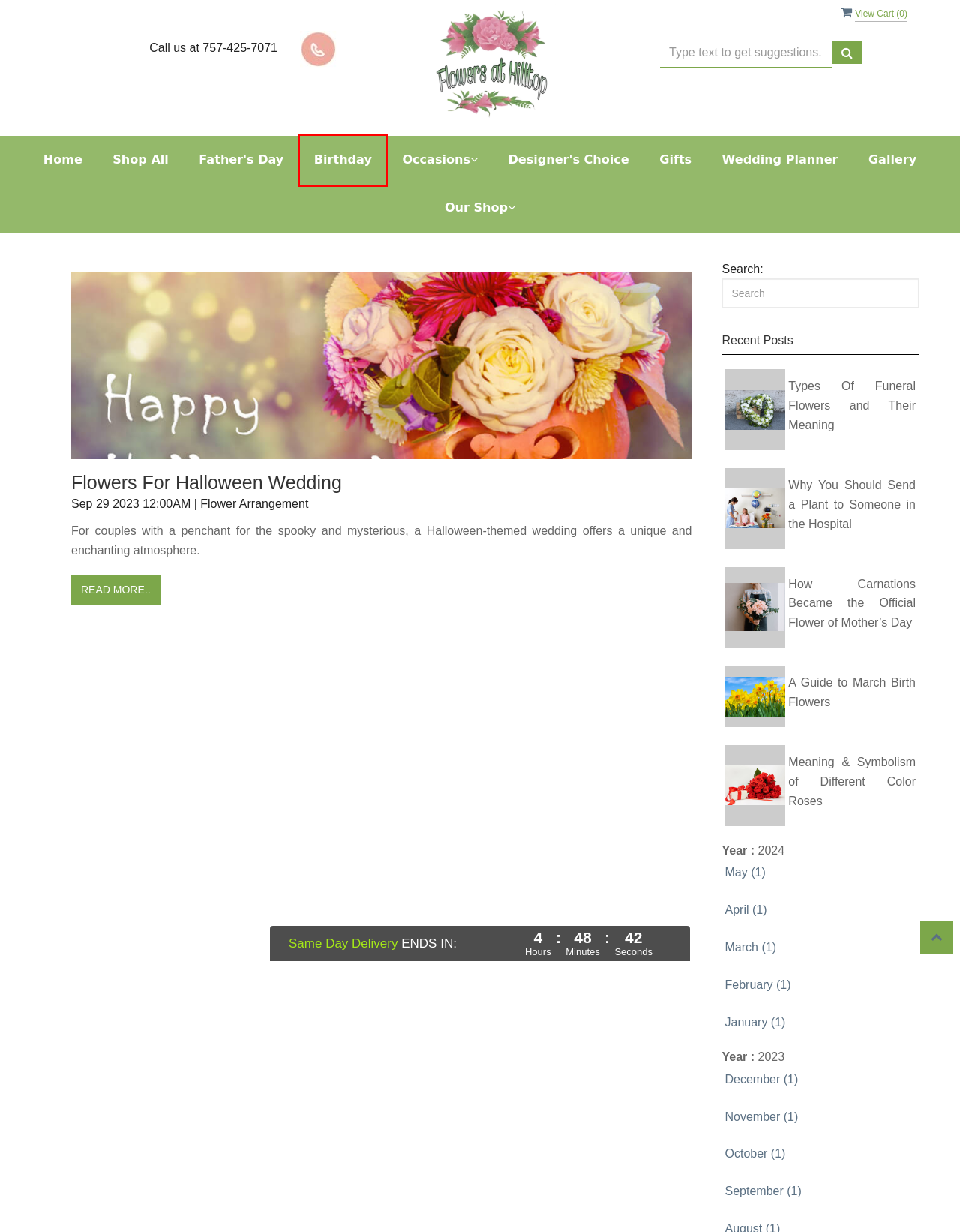Observe the screenshot of a webpage with a red bounding box around an element. Identify the webpage description that best fits the new page after the element inside the bounding box is clicked. The candidates are:
A. Birthday Flower Delivery Virginia Beach VA - Flowers at Hilltop
B. Terms & Conditions
C. Father's Day Flower Delivery Virginia Beach VA - Flowers at Hilltop
D. Shop All Flower Delivery Virginia Beach VA - Flowers at Hilltop
E. Flower Delivery to Virginia Beach, Virginia Hospitals | Flowers at Hilltop Florist
F. Designer's Choice Flower Delivery Virginia Beach VA - Flowers at Hilltop
G. About Us
H. Our Photo Gallery | Flowers At Hilltop

A